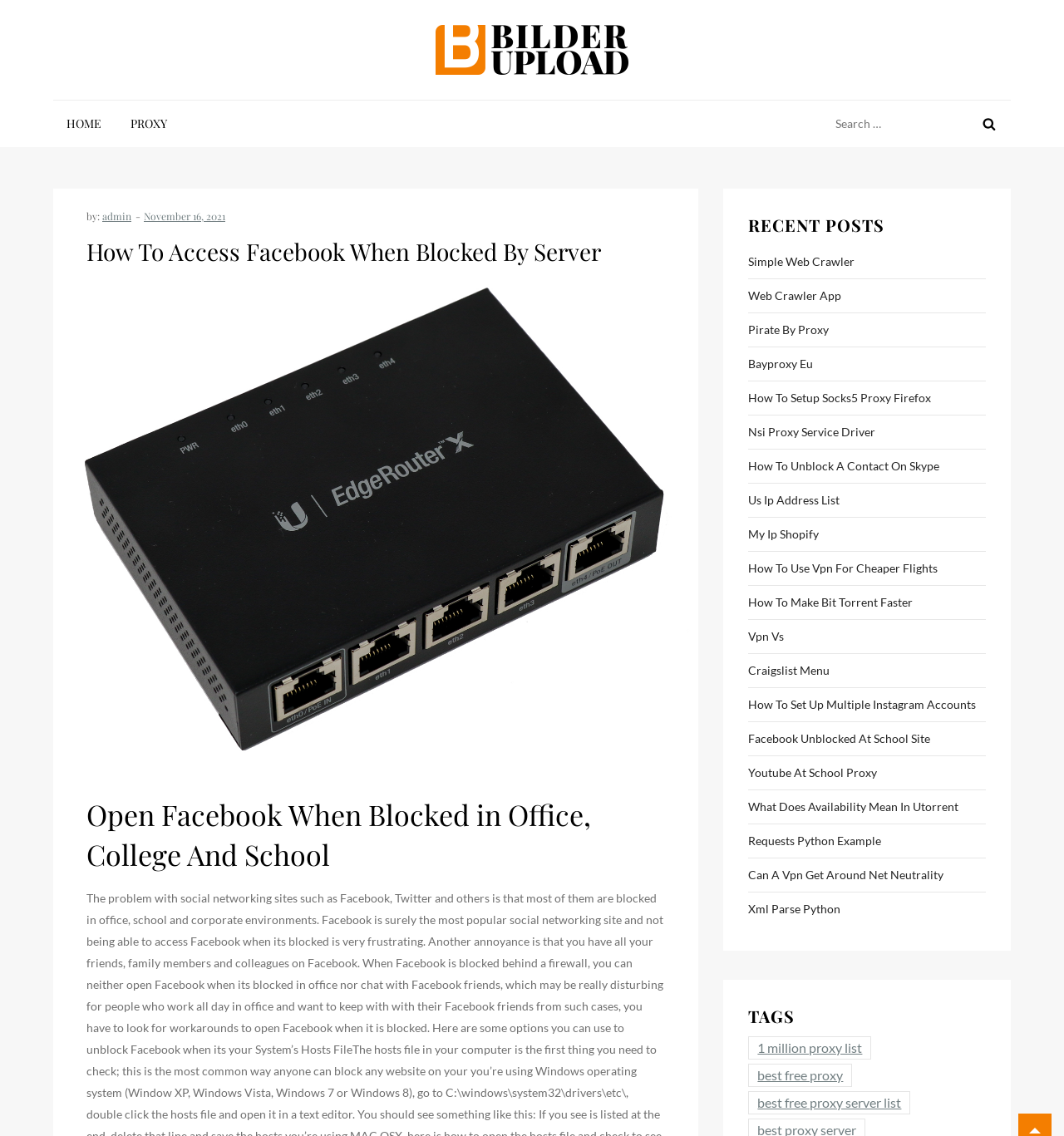How many links are there in the RECENT POSTS section?
Provide a one-word or short-phrase answer based on the image.

28